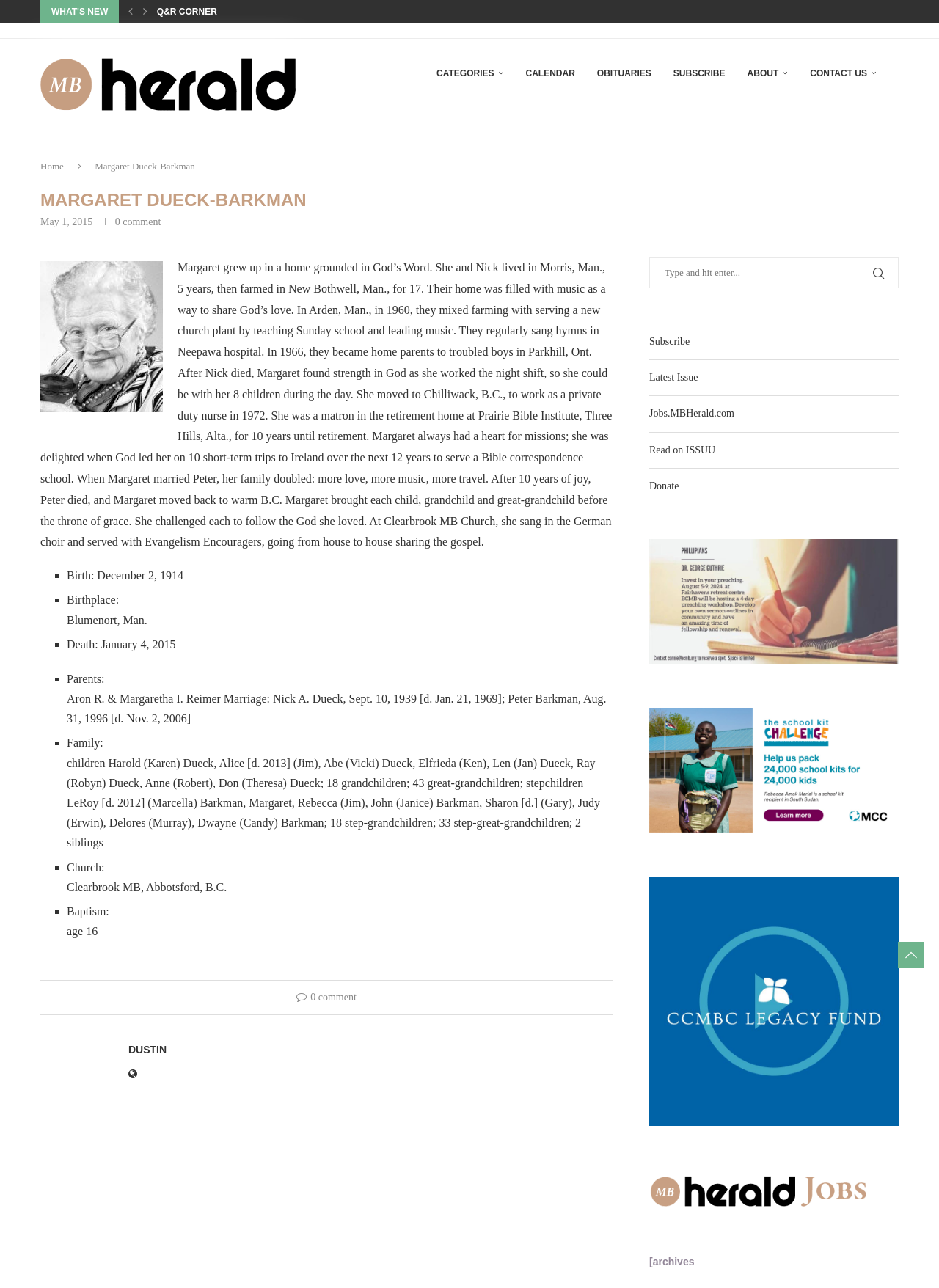Provide the bounding box coordinates of the section that needs to be clicked to accomplish the following instruction: "Search for something."

[0.691, 0.2, 0.957, 0.224]